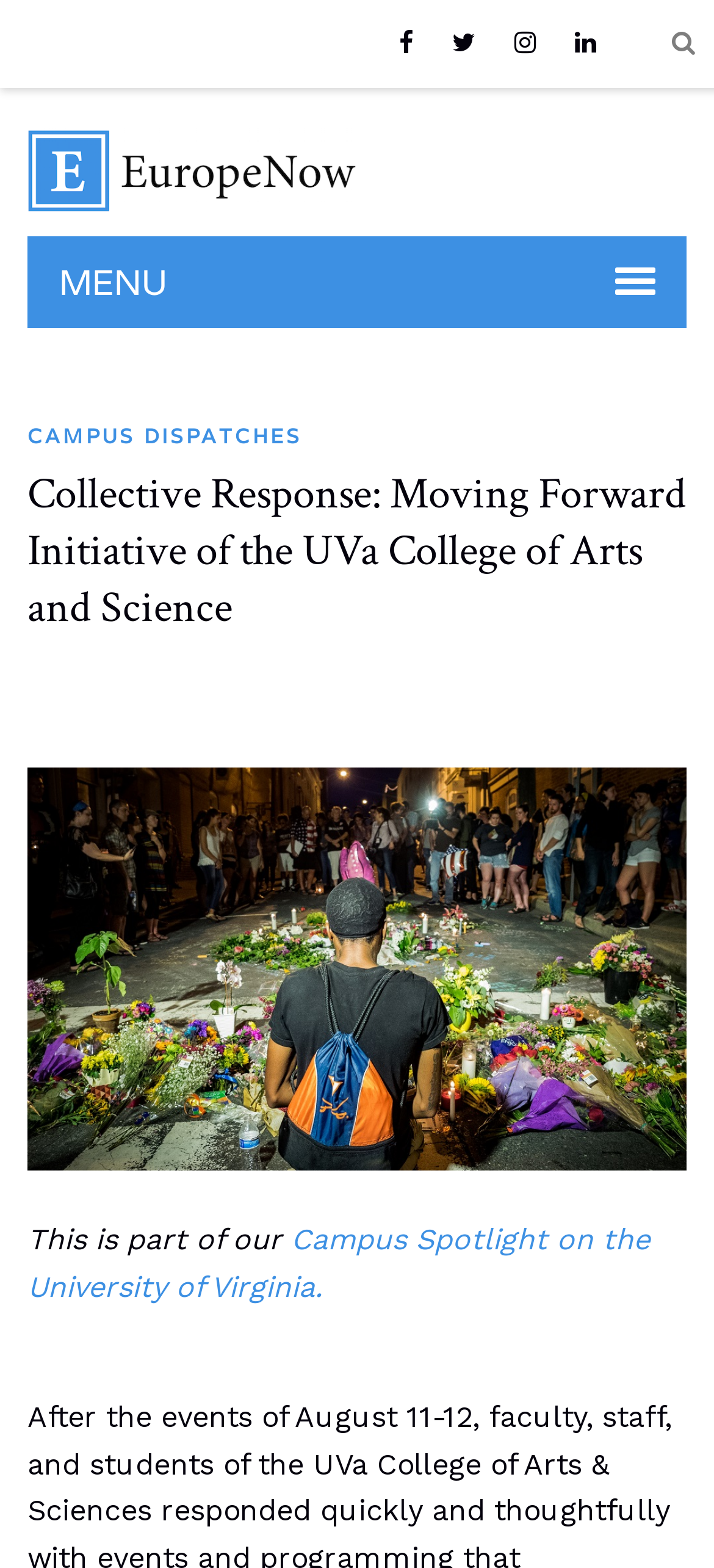Identify the bounding box coordinates of the clickable region required to complete the instruction: "click the EuropeNow link". The coordinates should be given as four float numbers within the range of 0 and 1, i.e., [left, top, right, bottom].

[0.038, 0.105, 0.5, 0.153]